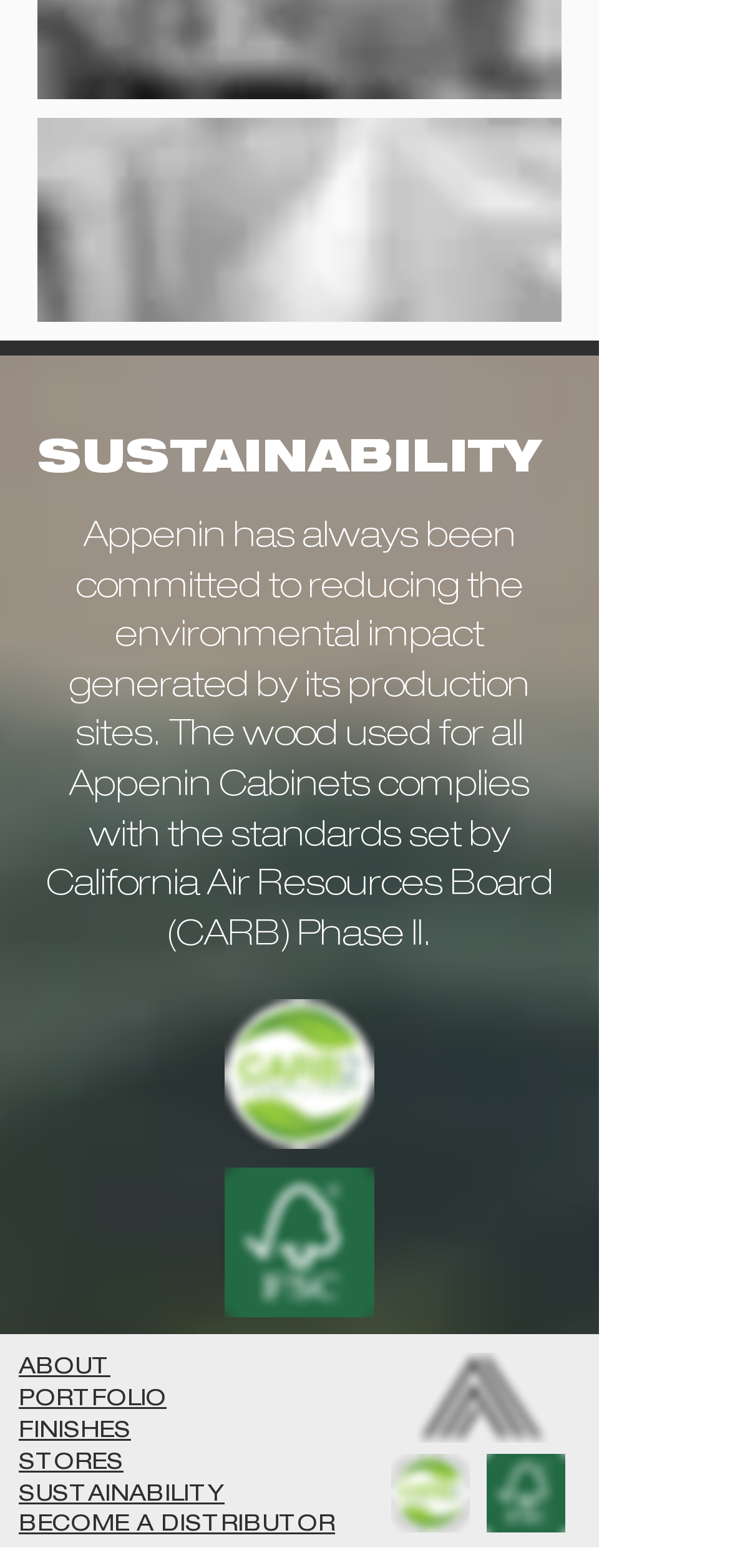Provide a short answer using a single word or phrase for the following question: 
What is the theme of the section with the heading 'SUSTAINABILITY'?

Environmental sustainability